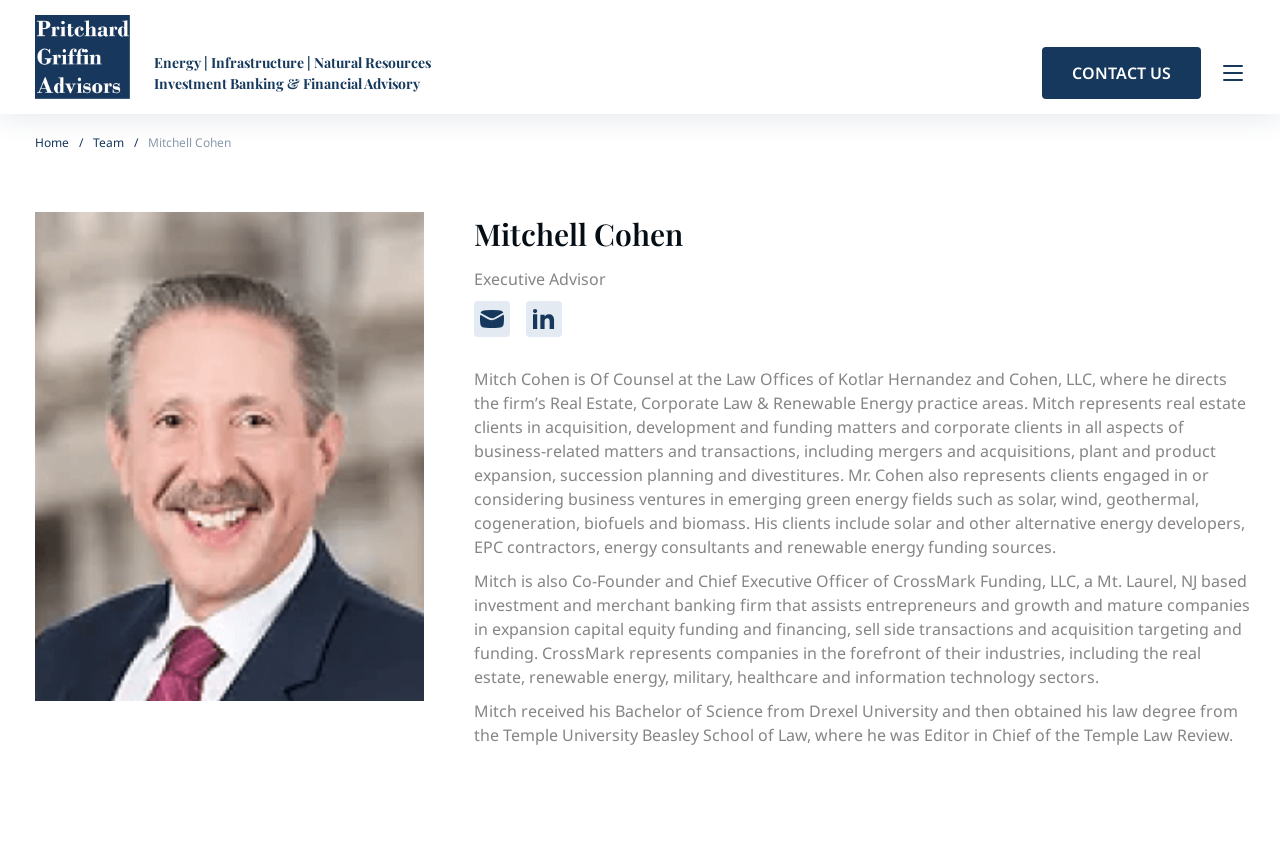What is the name of the investment and merchant banking firm co-founded by Mitch?
Please provide a comprehensive answer based on the contents of the image.

Based on the webpage, Mitch is also Co-Founder and Chief Executive Officer of CrossMark Funding, LLC, a Mt. Laurel, NJ based investment and merchant banking firm, which is mentioned in the static text description.